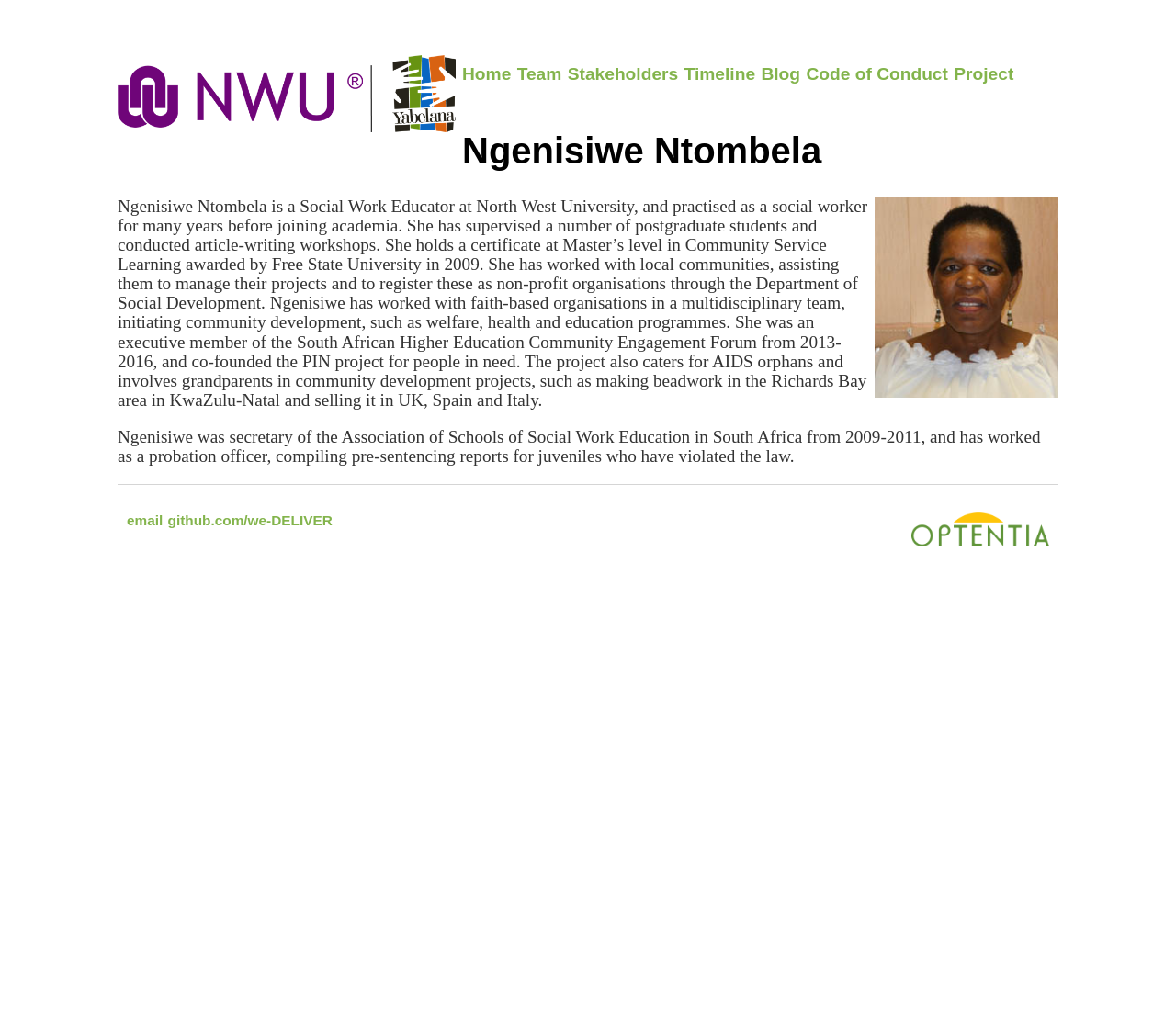Determine the bounding box coordinates of the element that should be clicked to execute the following command: "view Ngenisiwe Ntombela's profile".

[0.1, 0.126, 0.9, 0.166]